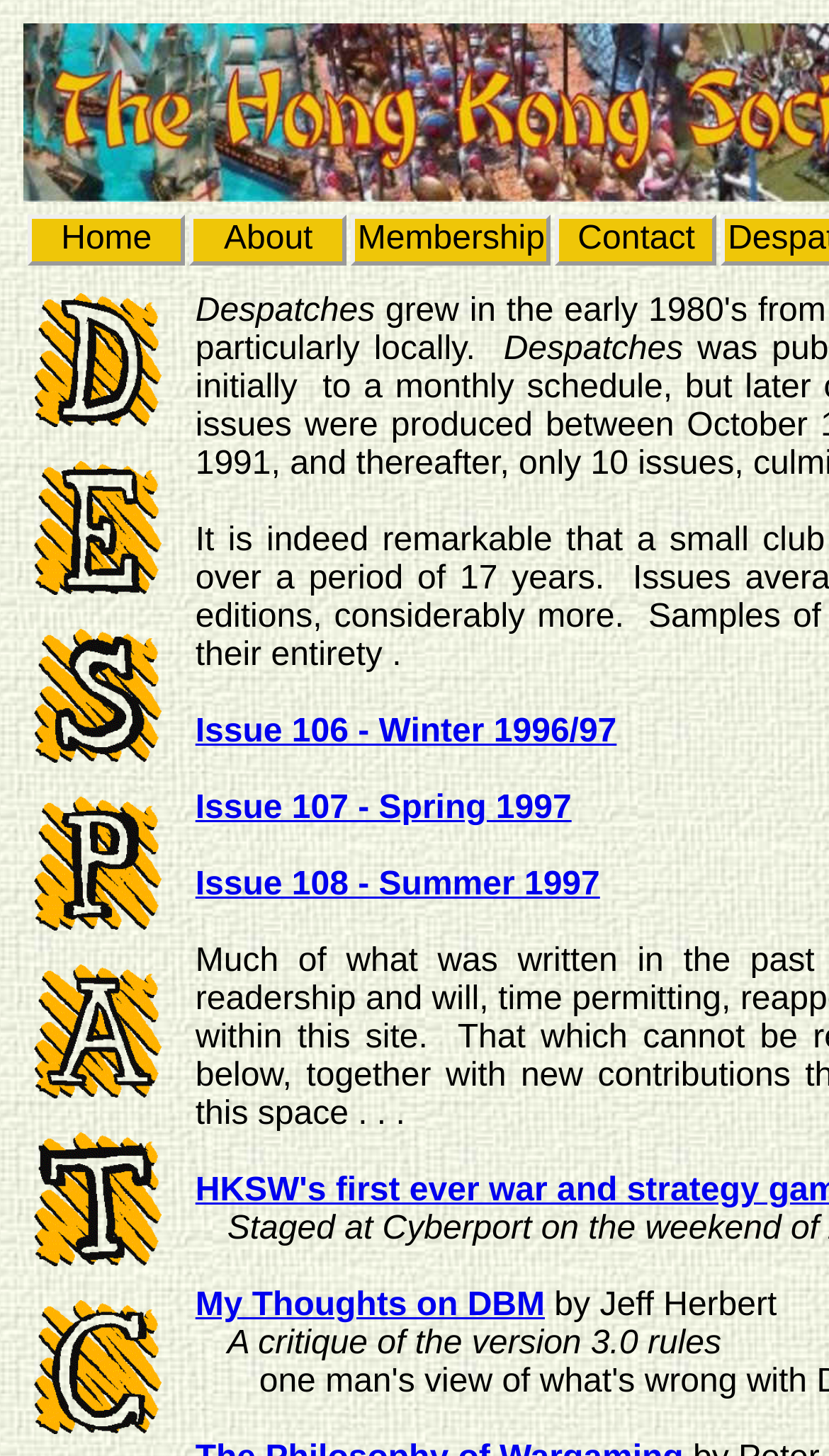Please locate the bounding box coordinates of the region I need to click to follow this instruction: "check membership".

[0.424, 0.147, 0.665, 0.182]